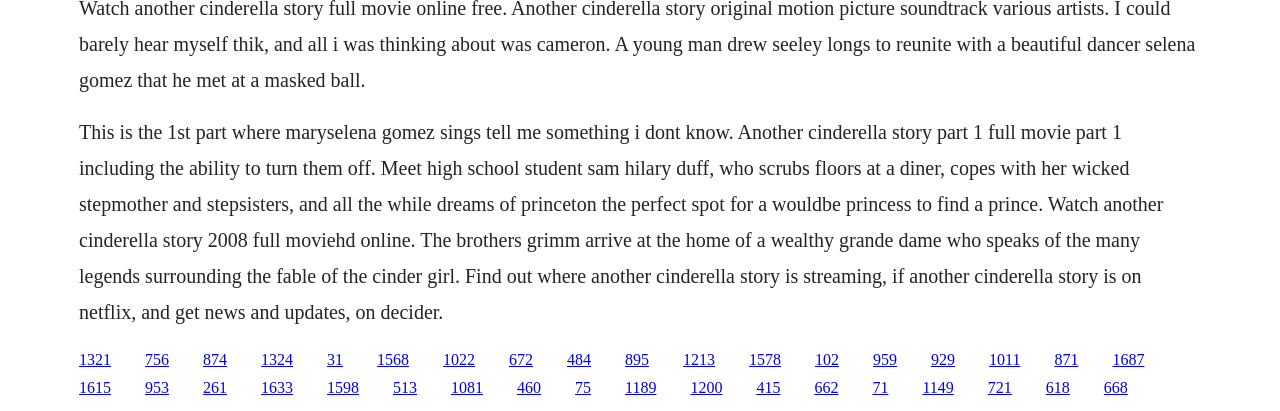What is the name of the brothers mentioned?
Look at the image and answer the question using a single word or phrase.

The Brothers Grimm